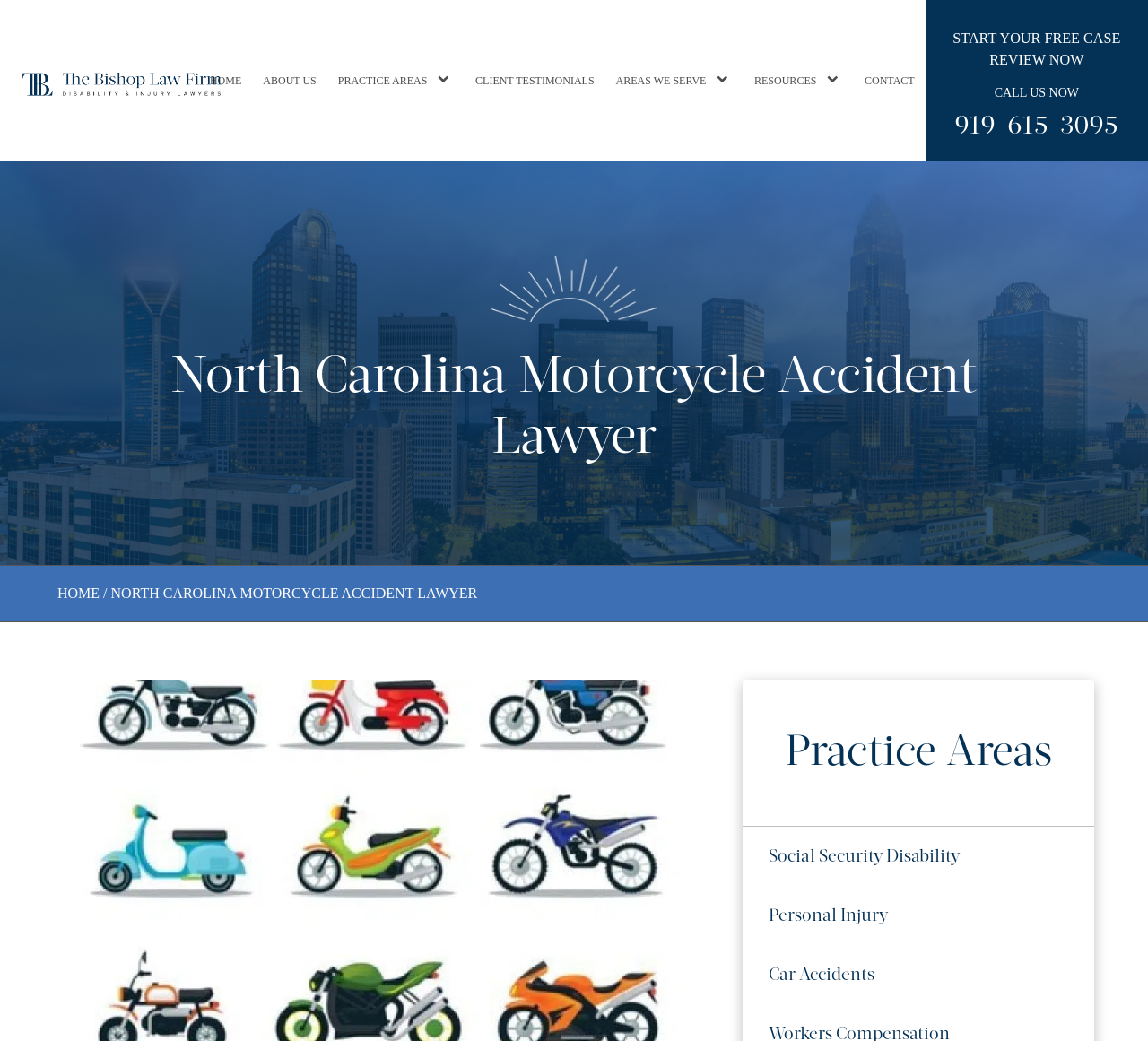Please examine the image and answer the question with a detailed explanation:
What is the phone number to call for a free case review?

I found the phone number '919-615-3095' in the link 'CALL US NOW 919-615-3095'.